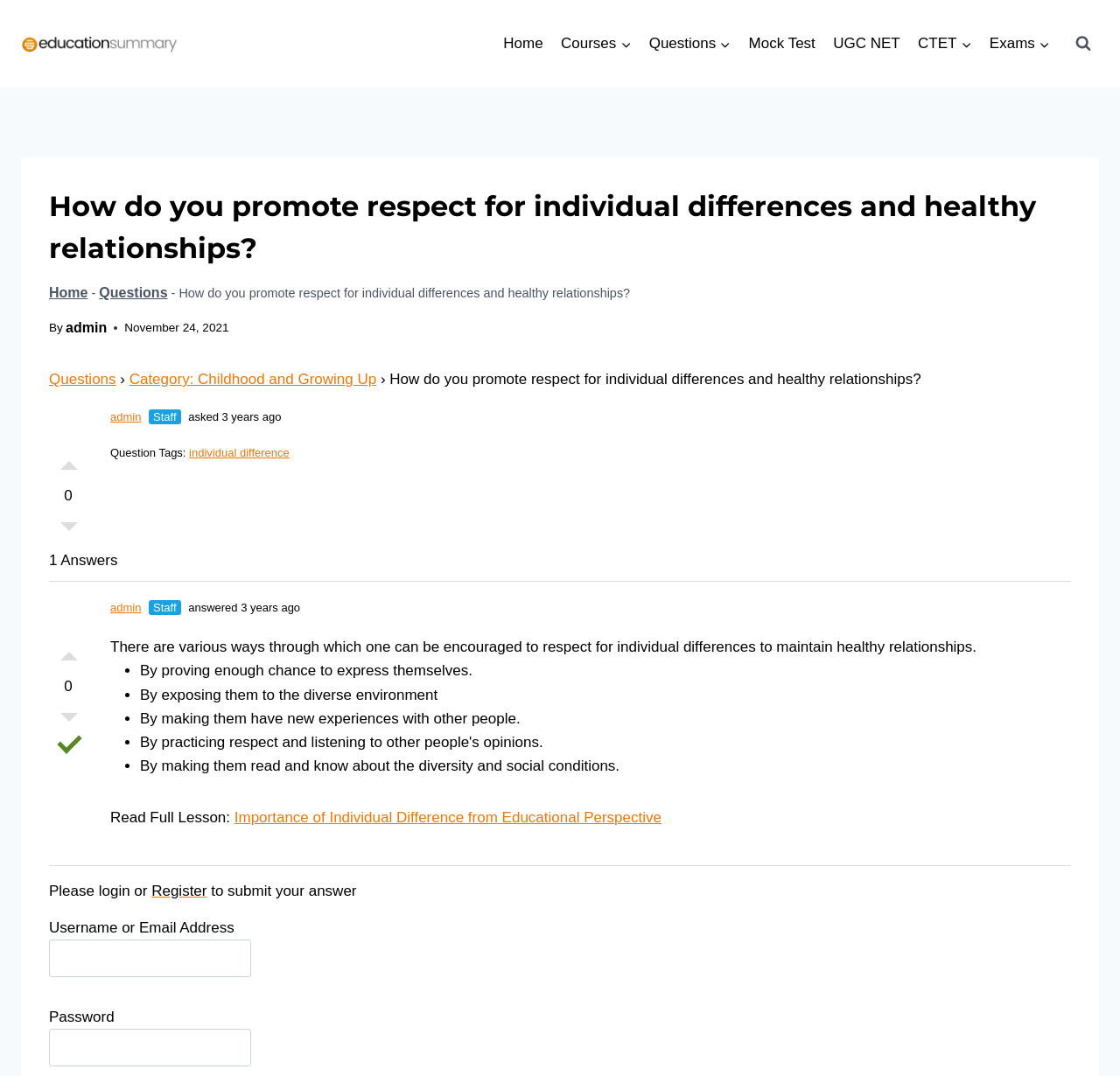Identify the bounding box coordinates of the area you need to click to perform the following instruction: "Search using the search form".

[0.953, 0.026, 0.981, 0.055]